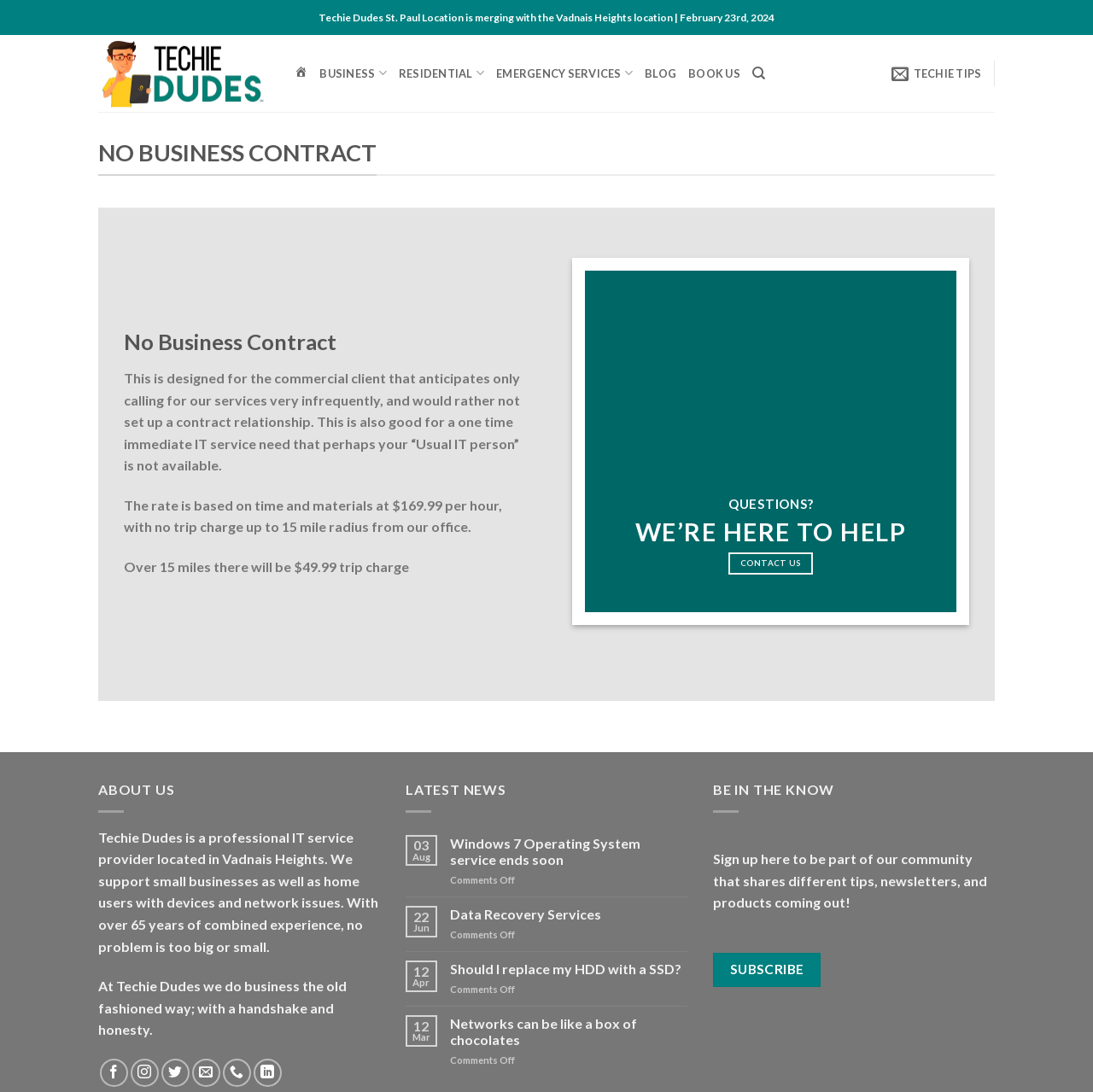What is the name of the company?
Please give a well-detailed answer to the question.

The company name is mentioned in the top-left corner of the webpage, and it is also mentioned in the 'ABOUT US' section as 'Techie Dudes is a professional IT service provider located in Vadnais Heights.'